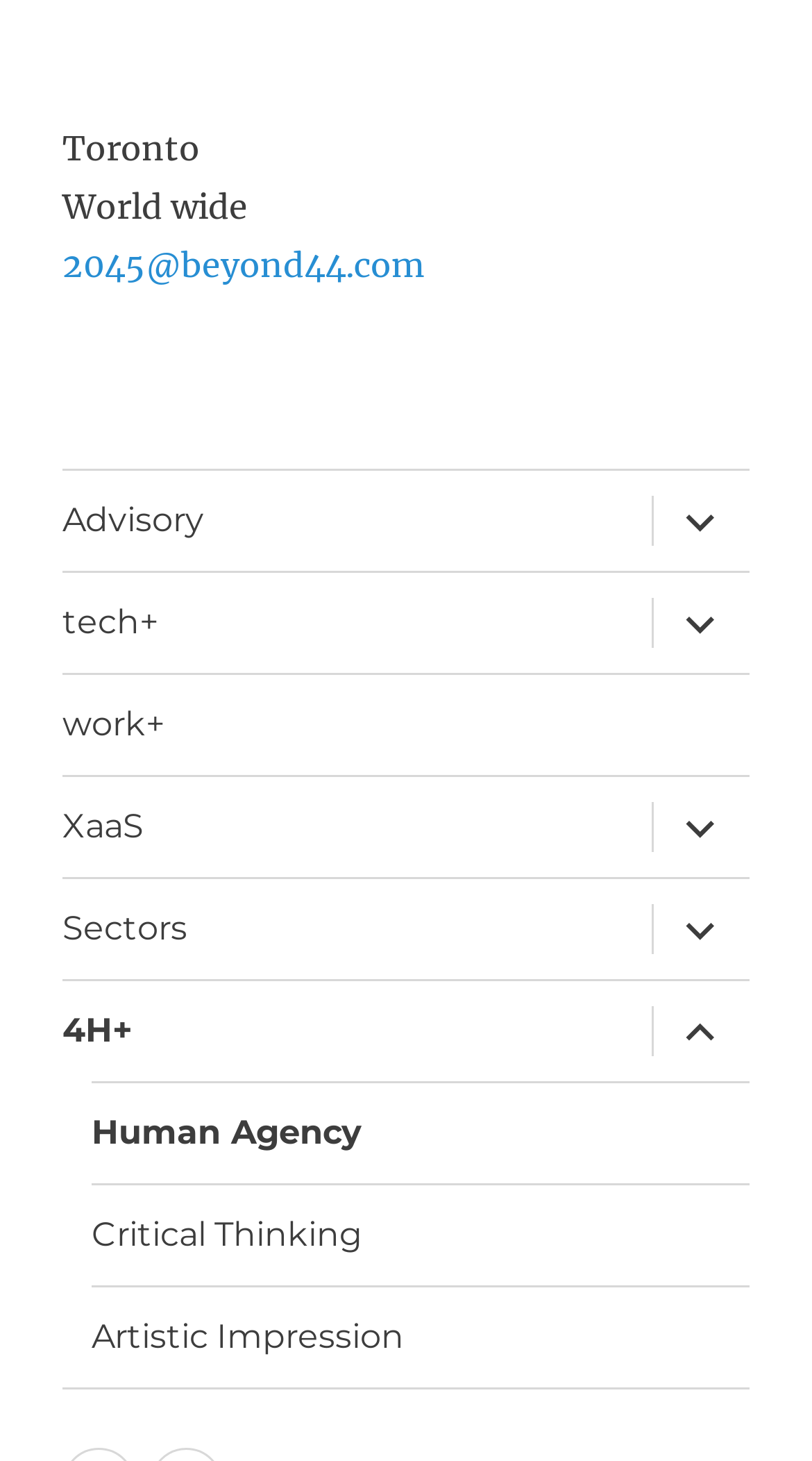Please specify the coordinates of the bounding box for the element that should be clicked to carry out this instruction: "Click on Human Agency". The coordinates must be four float numbers between 0 and 1, formatted as [left, top, right, bottom].

[0.113, 0.741, 0.923, 0.809]